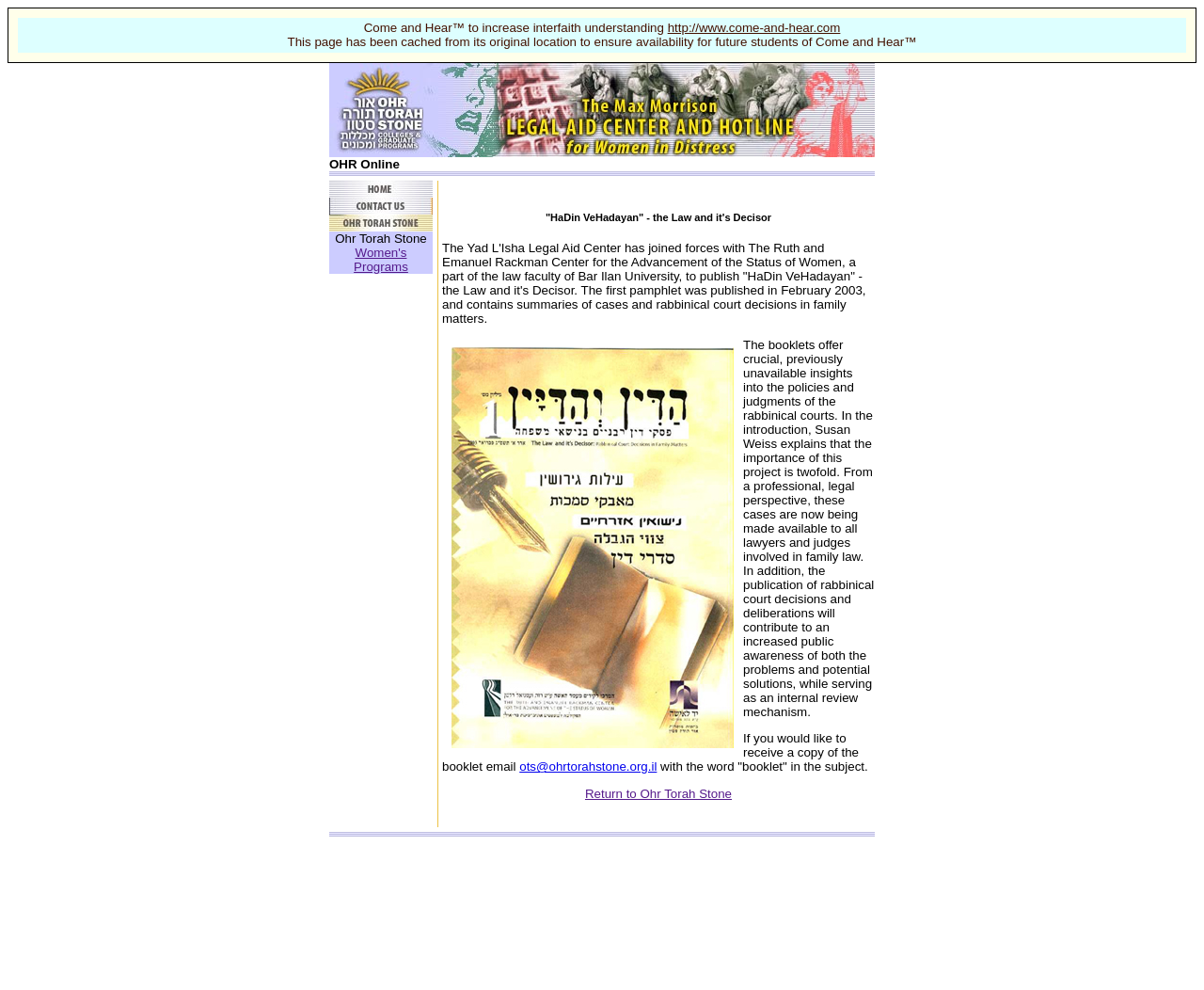Please give a succinct answer using a single word or phrase:
What is the name of the organization associated with the webpage?

Ohr Torah Stone